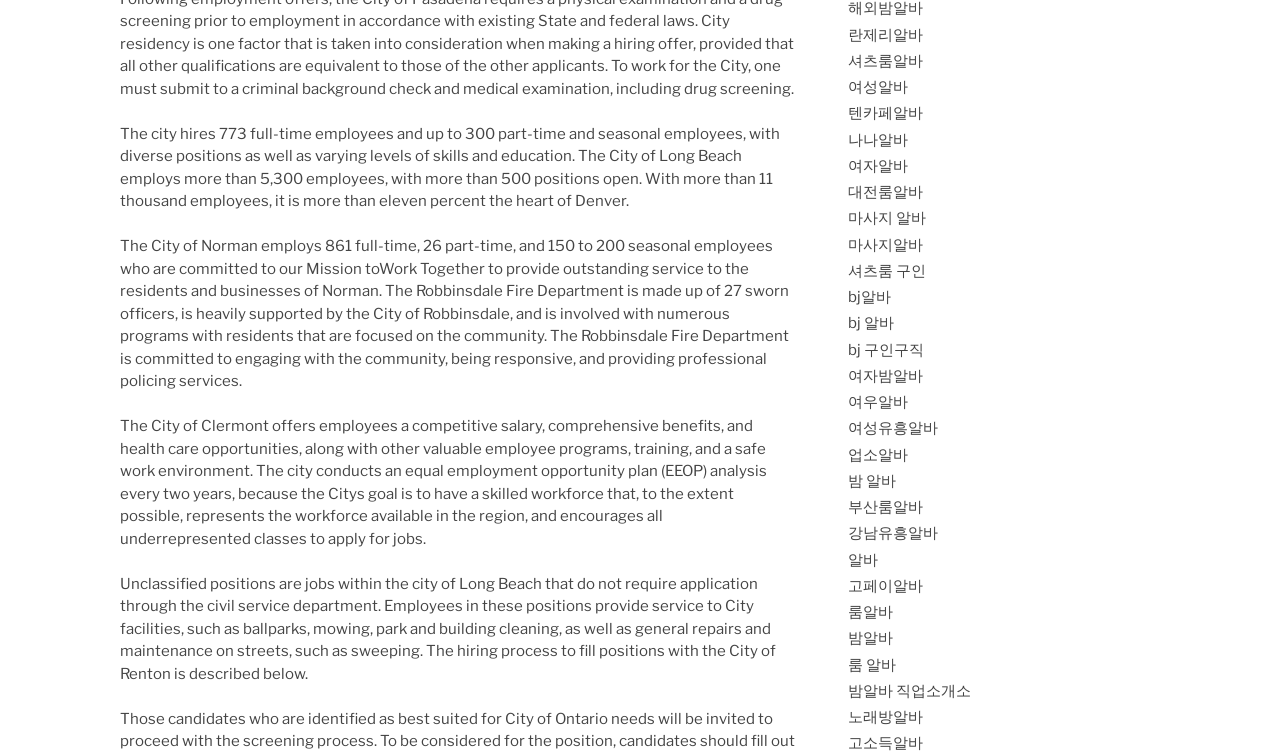Please reply to the following question using a single word or phrase: 
How many links are on this webpage?

31